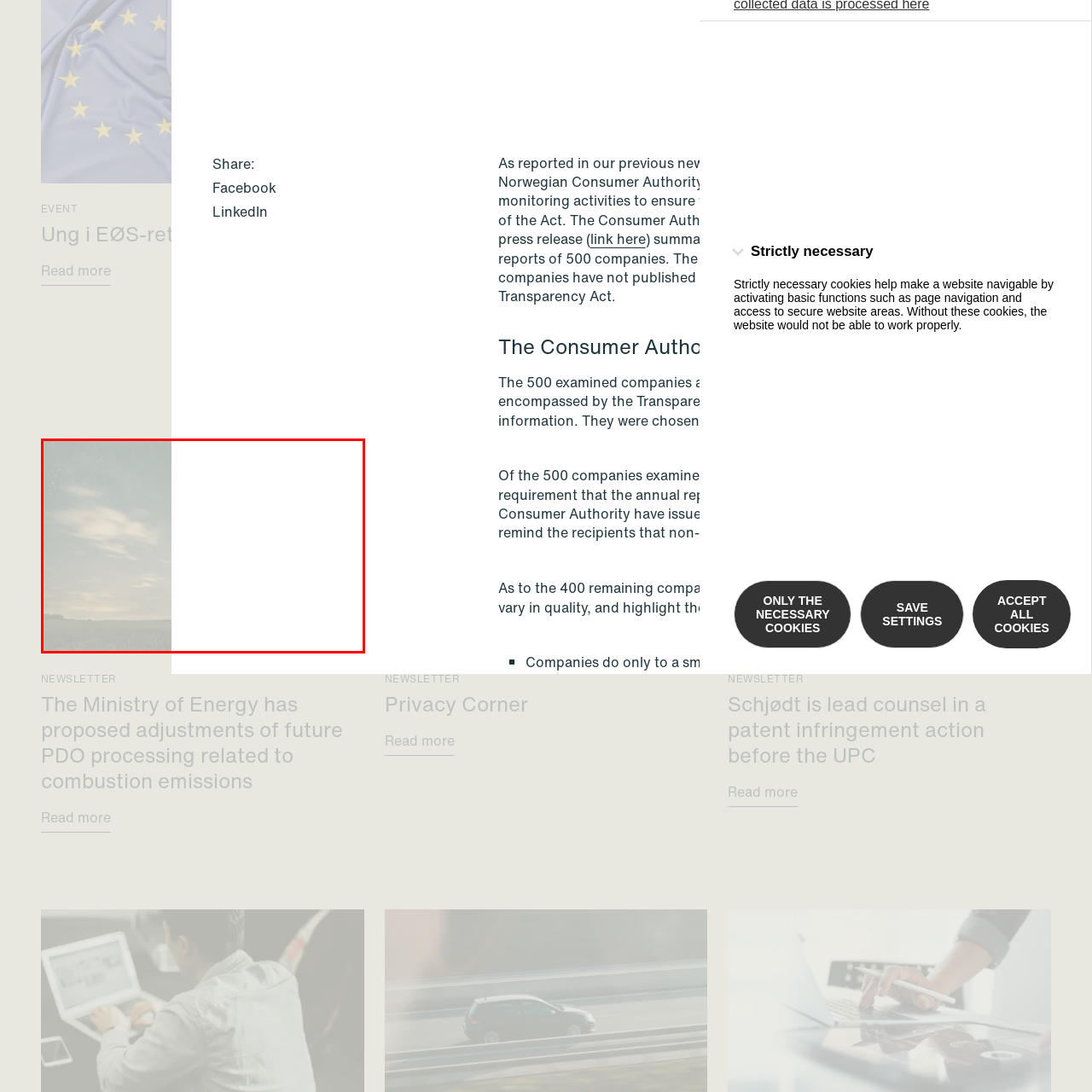Analyze and describe the image content within the red perimeter in detail.

In the image, a serene evening sky unfolds, showcasing a blend of soft clouds and a gentle glow that hints at twilight. The sky, peppered with faint stars, transitions from the fading light of day to the encroaching darkness of night. Below, a peaceful landscape extends, possibly a field or open area, contributing to the tranquil atmosphere. This image captures the stillness of the moment, inviting viewers to reflect on the calmness that evening brings as the day comes to a close.